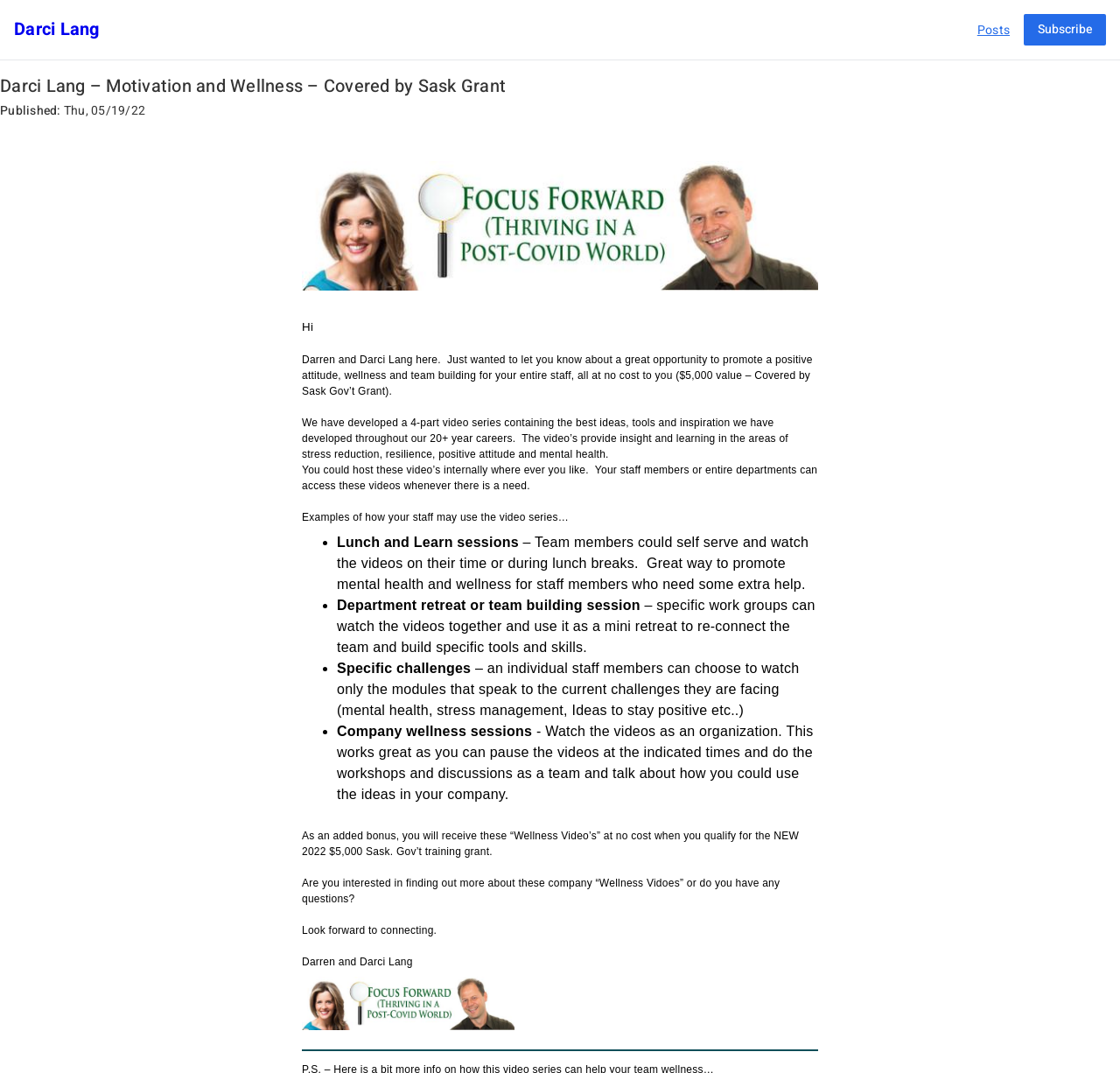Give a succinct answer to this question in a single word or phrase: 
How many ways are staff members suggested to use the video series?

Four